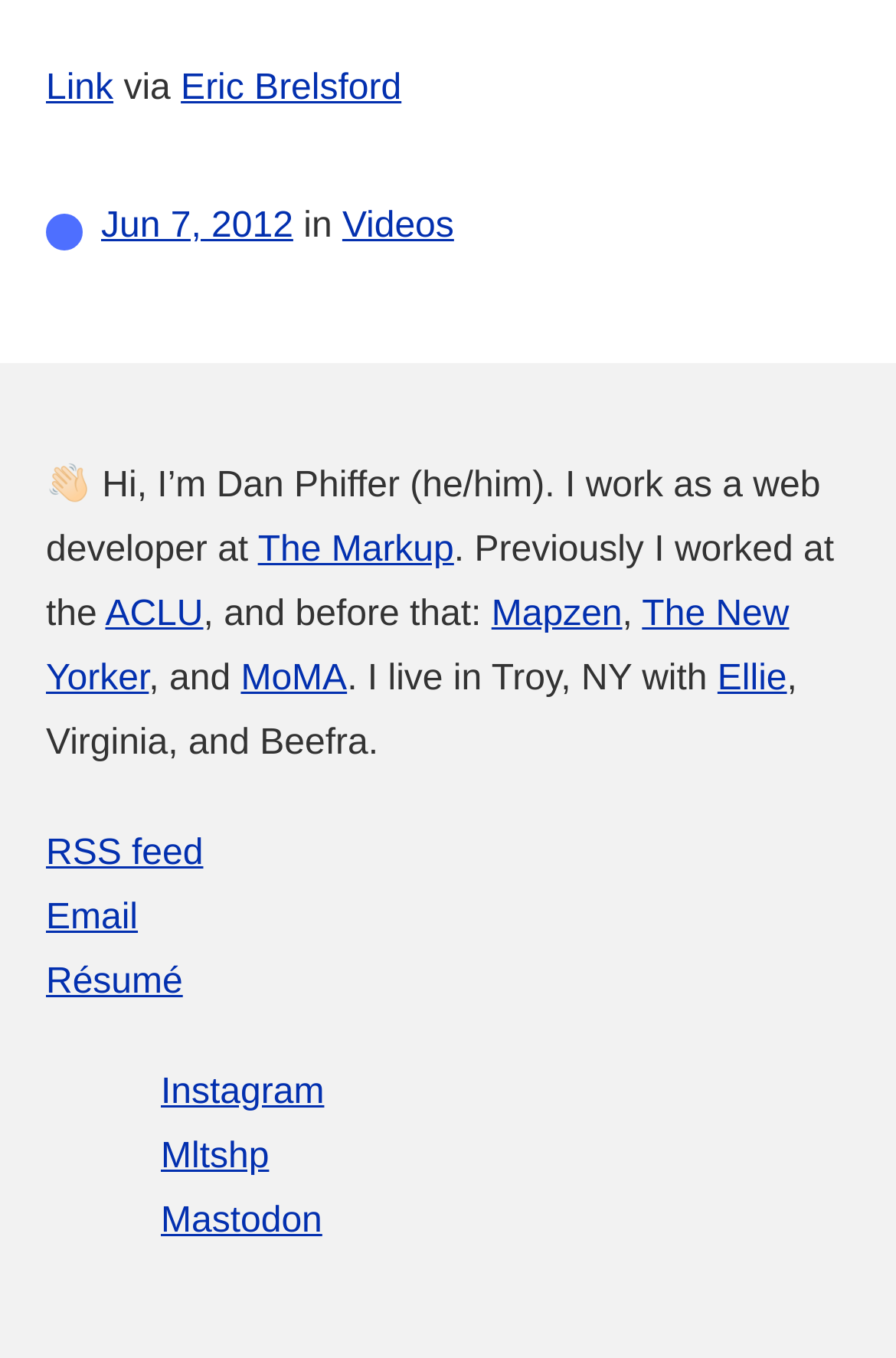What is the name of Dan Phiffer's pet?
Please answer using one word or phrase, based on the screenshot.

Beefra